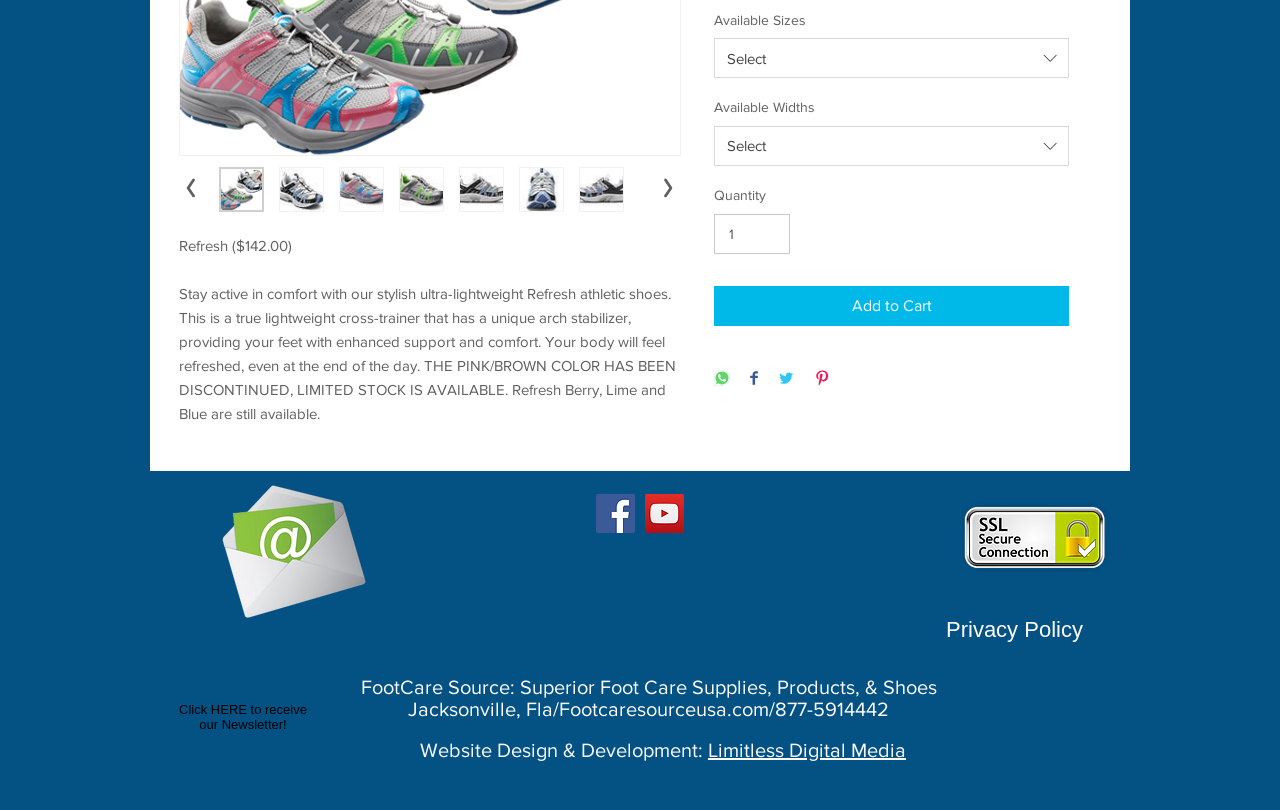Identify and provide the bounding box coordinates of the UI element described: "input value="1" aria-label="Quantity" value="1"". The coordinates should be formatted as [left, top, right, bottom], with each number being a float between 0 and 1.

[0.558, 0.264, 0.617, 0.314]